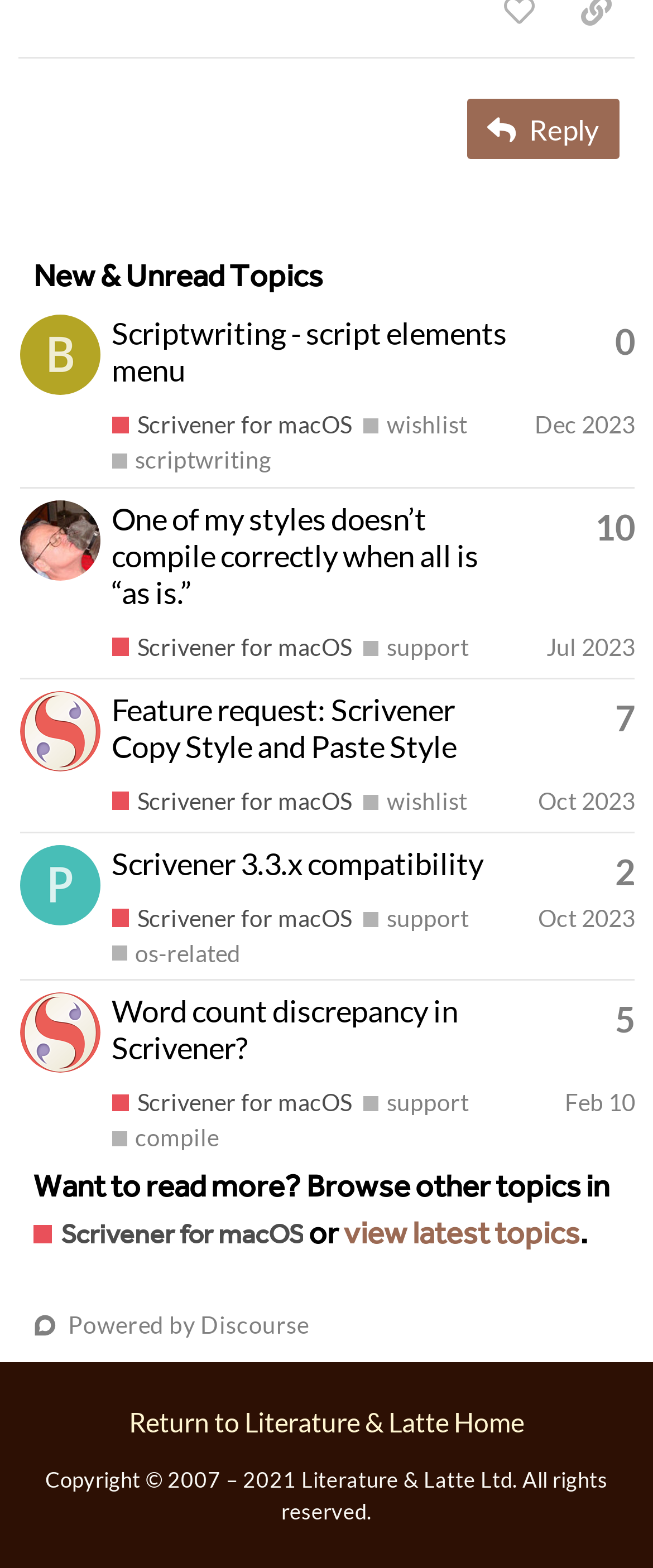Locate the bounding box coordinates of the segment that needs to be clicked to meet this instruction: "Browse other topics in Scrivener for macOS".

[0.051, 0.776, 0.465, 0.802]